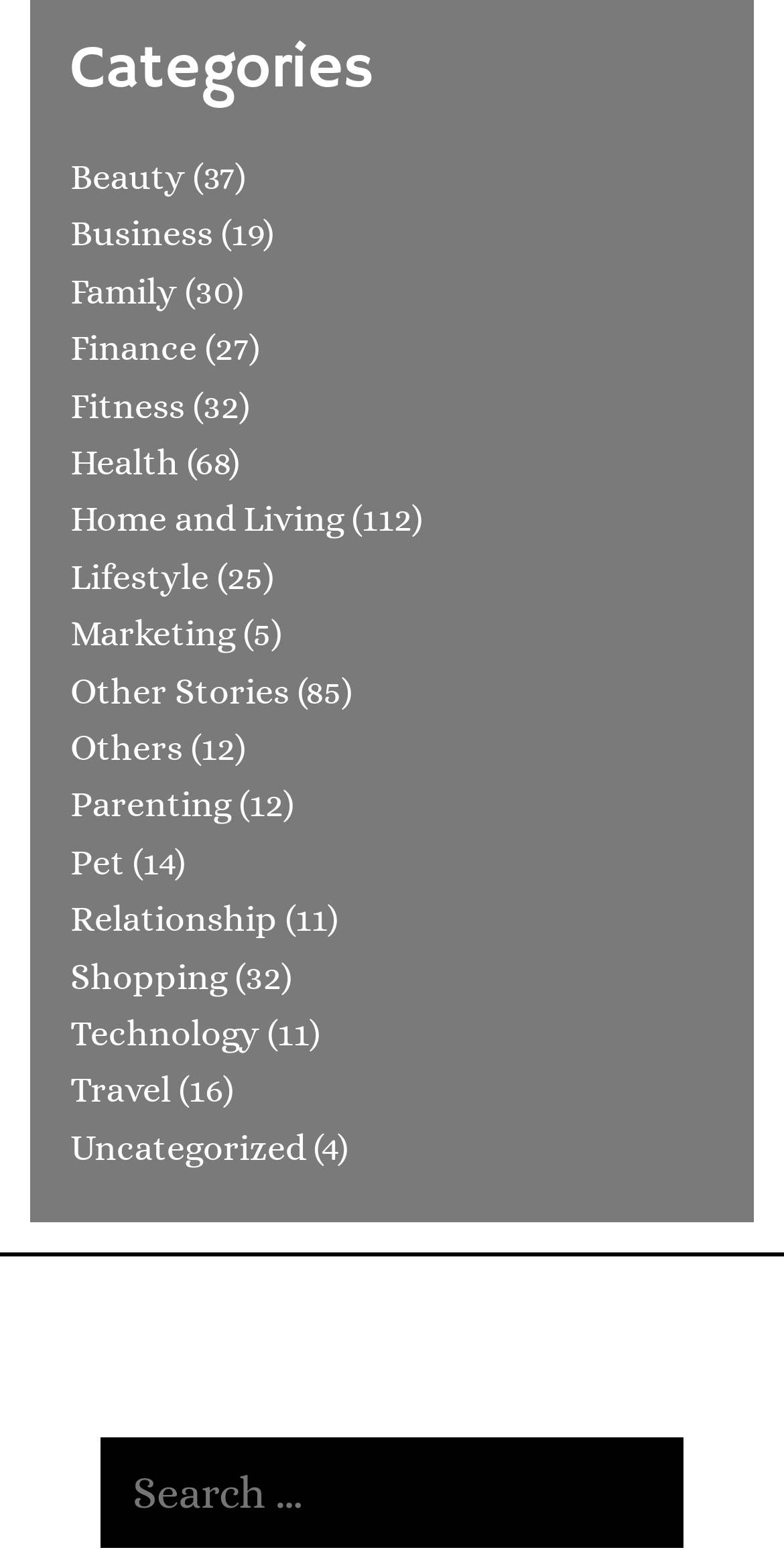How many categories have more than 30 items?
Please give a well-detailed answer to the question.

By examining the StaticText elements next to each link, I can see that the categories with more than 30 items are Health (68), Home and Living (112), Other Stories (85), Fitness (32), and Shopping (32).